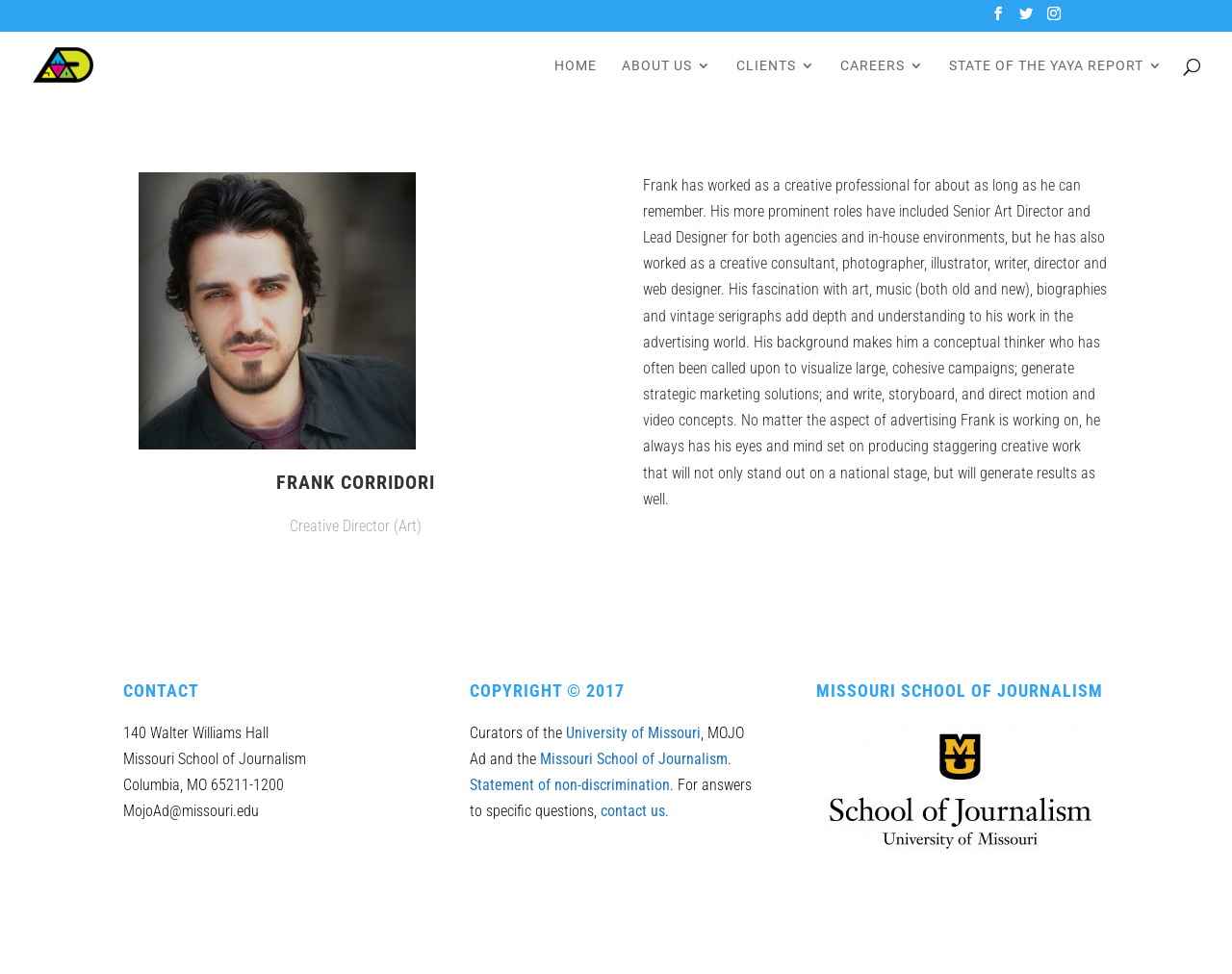Locate the bounding box coordinates of the clickable part needed for the task: "Click the HOME link".

[0.45, 0.06, 0.484, 0.101]